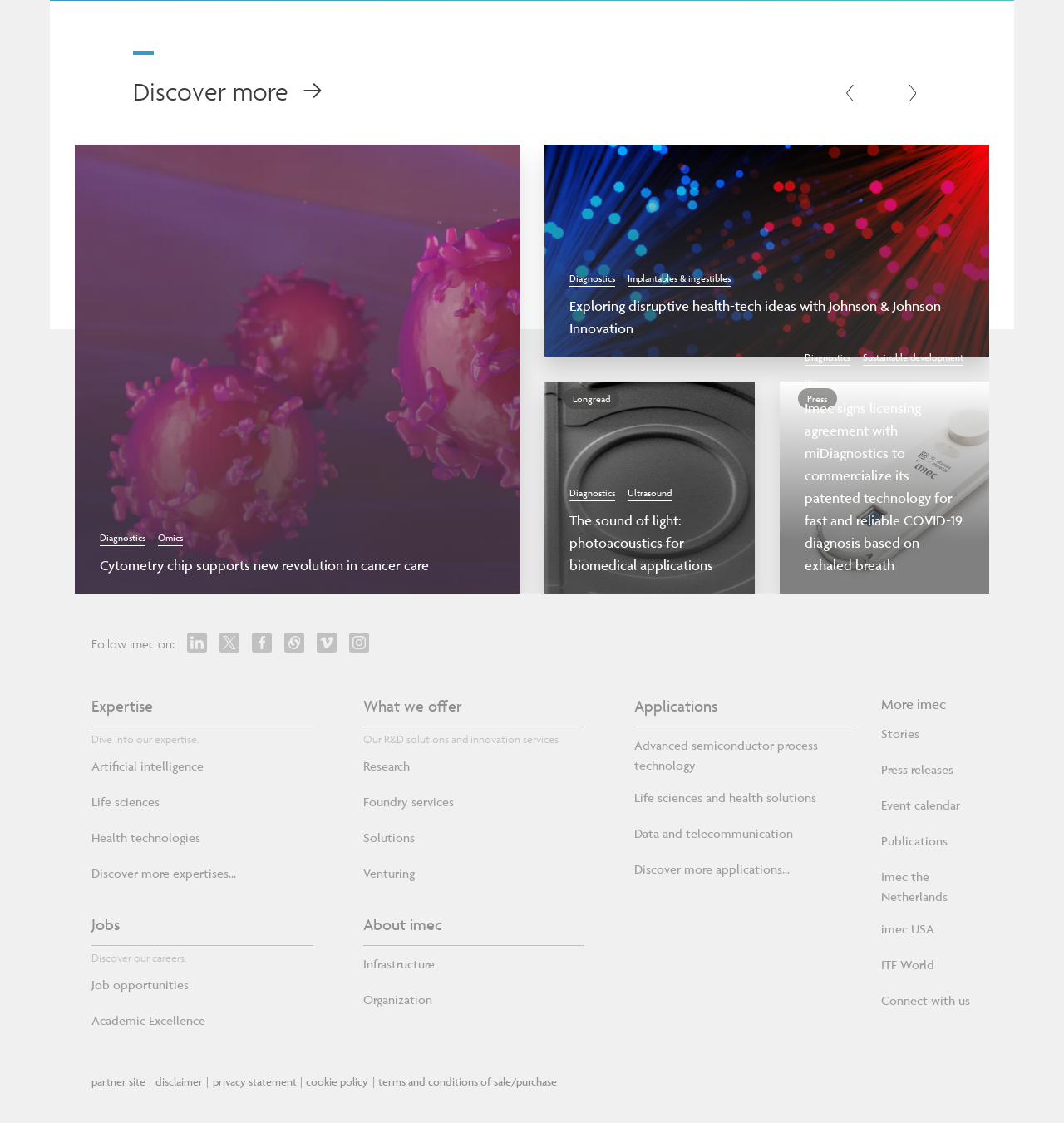Indicate the bounding box coordinates of the element that must be clicked to execute the instruction: "Click on 'Discover more'". The coordinates should be given as four float numbers between 0 and 1, i.e., [left, top, right, bottom].

[0.105, 0.045, 0.302, 0.099]